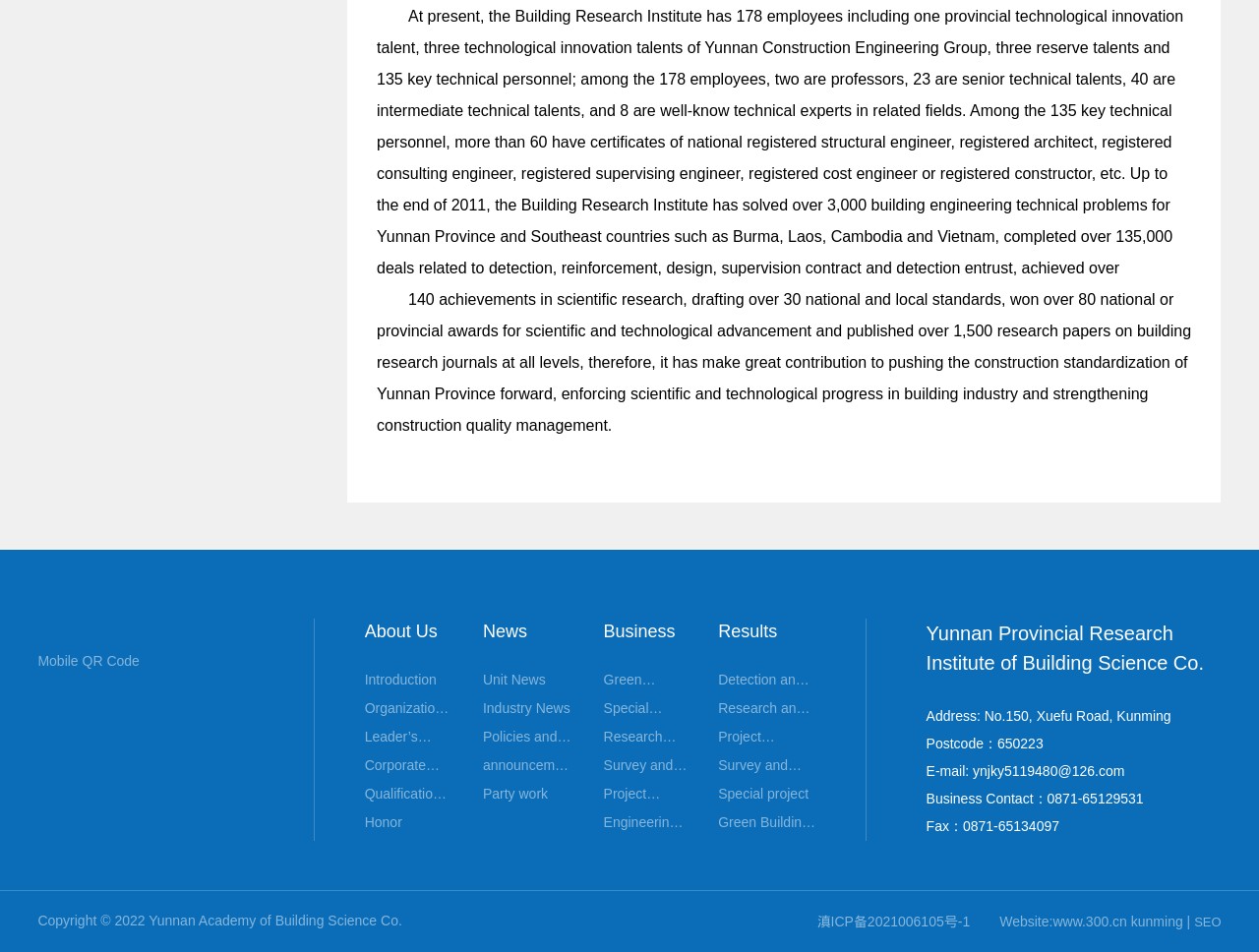Please answer the following question using a single word or phrase: 
How many employees does the Building Research Institute have?

178